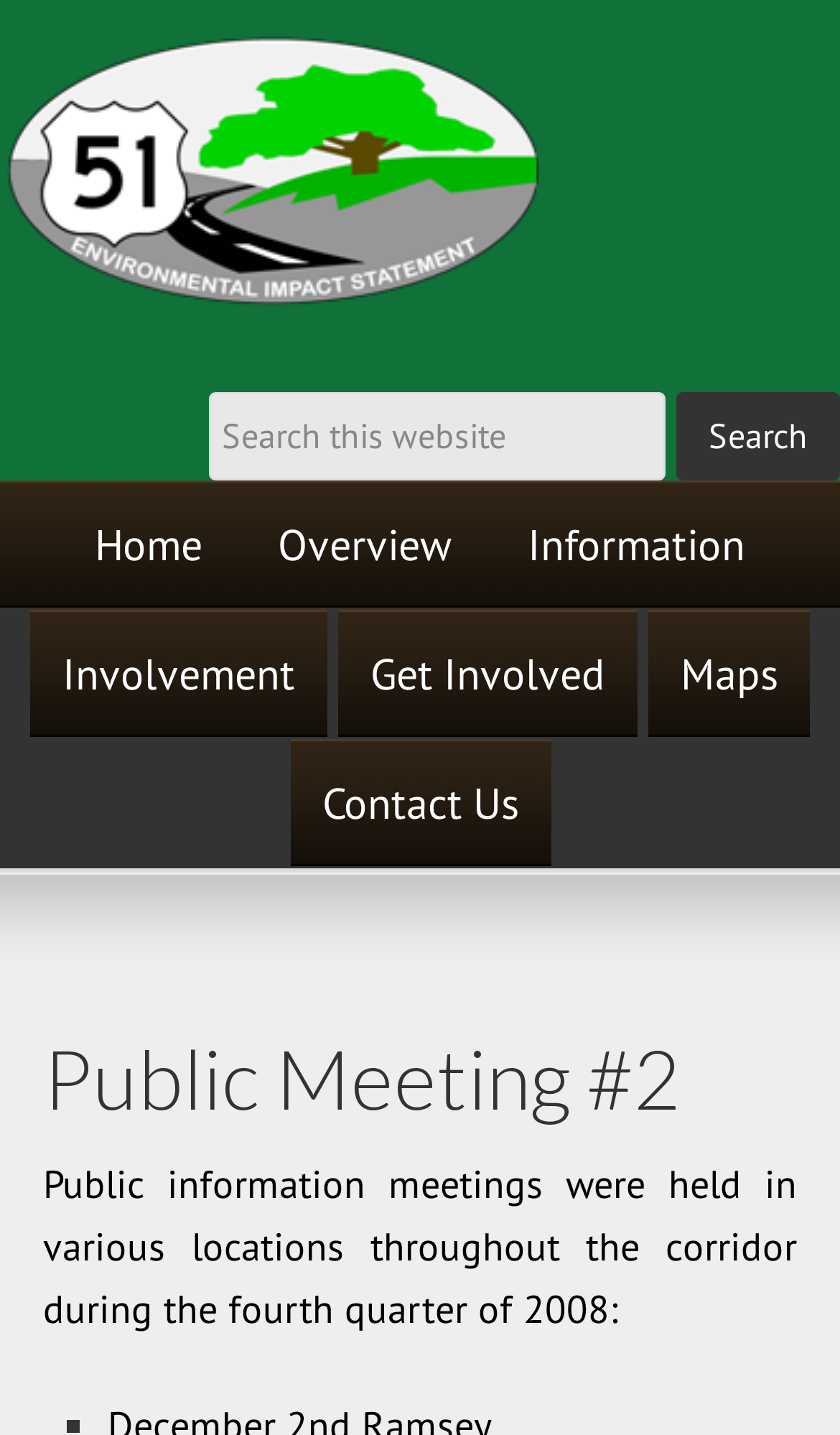From the element description name="s" placeholder="Search this website", predict the bounding box coordinates of the UI element. The coordinates must be specified in the format (top-left x, top-left y, bottom-right x, bottom-right y) and should be within the 0 to 1 range.

[0.249, 0.273, 0.792, 0.335]